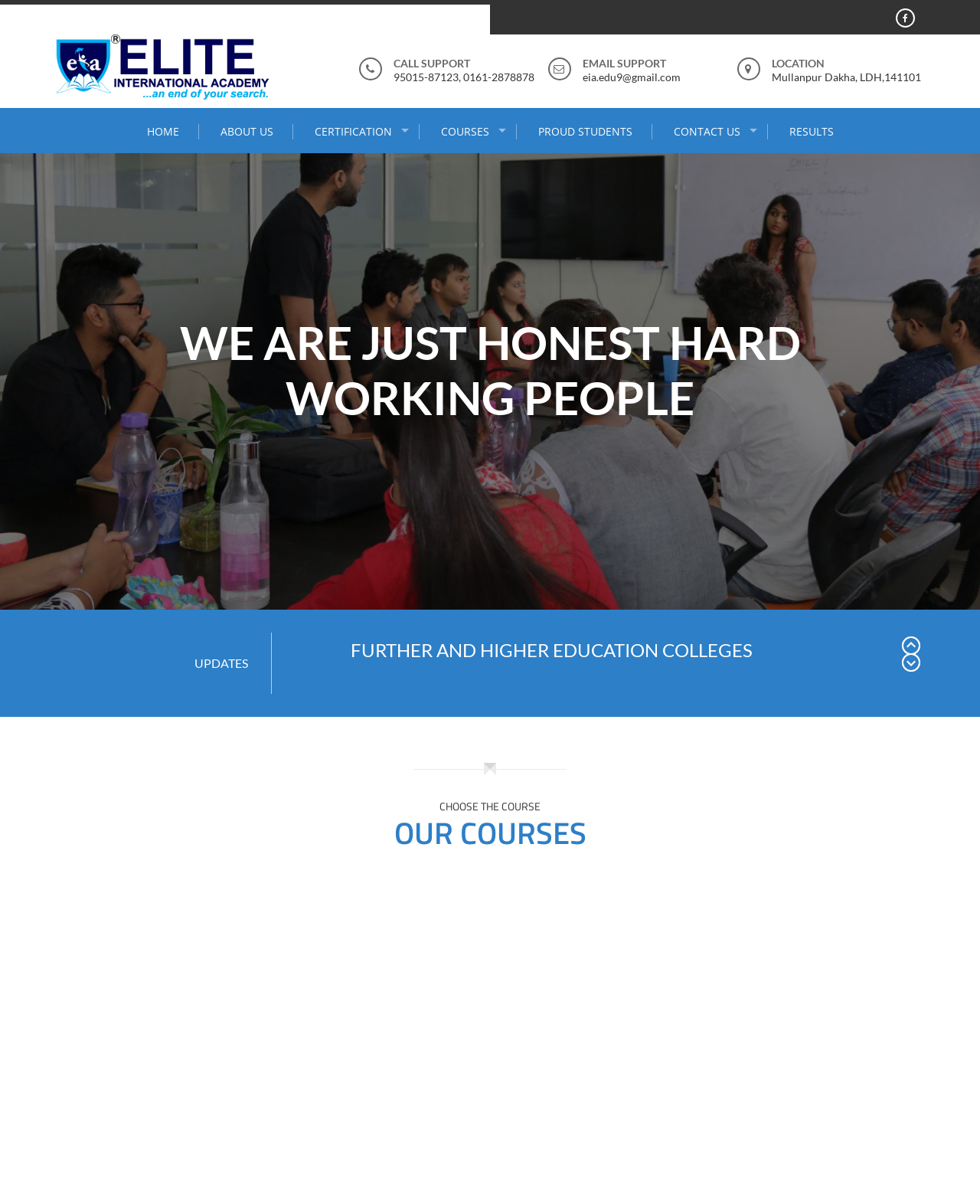How can I contact the academy?
Could you give a comprehensive explanation in response to this question?

The contact information of the academy is provided in the top-right corner of the webpage, where it is written as 'CALL SUPPORT' and 'EMAIL SUPPORT' with corresponding phone numbers and email addresses.